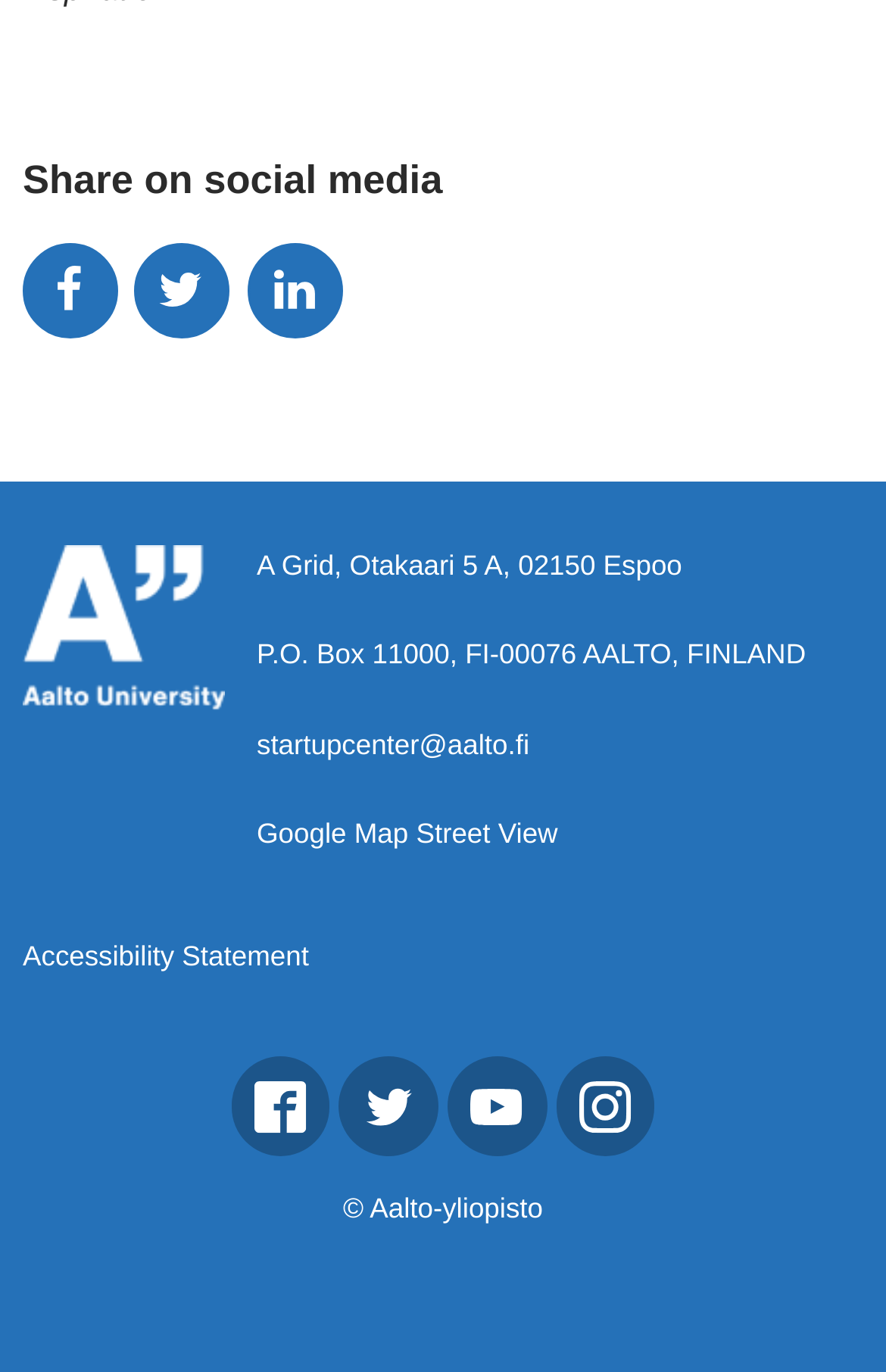Can you find the bounding box coordinates for the element to click on to achieve the instruction: "Send an email to startupcenter@aalto.fi"?

[0.29, 0.531, 0.598, 0.554]